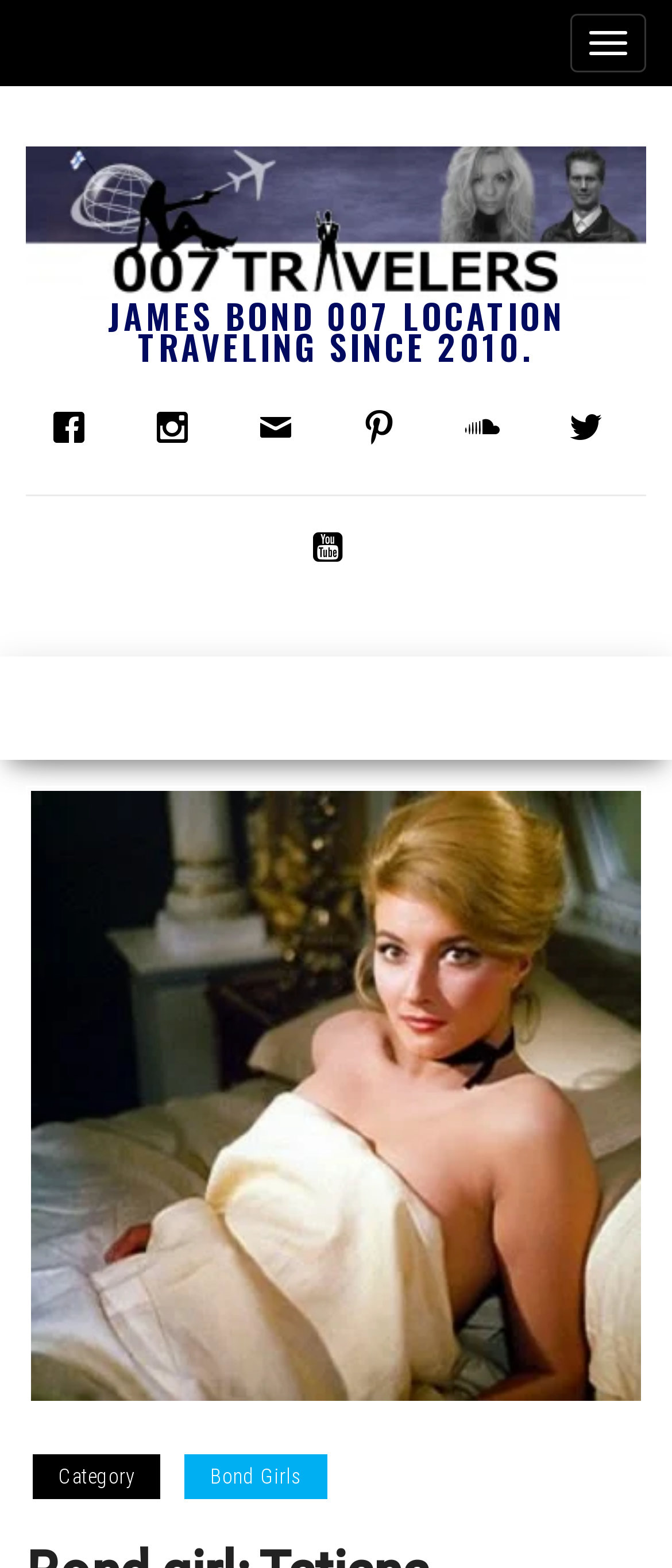Identify the title of the webpage and provide its text content.

Bond girl: Tatiana Romanova